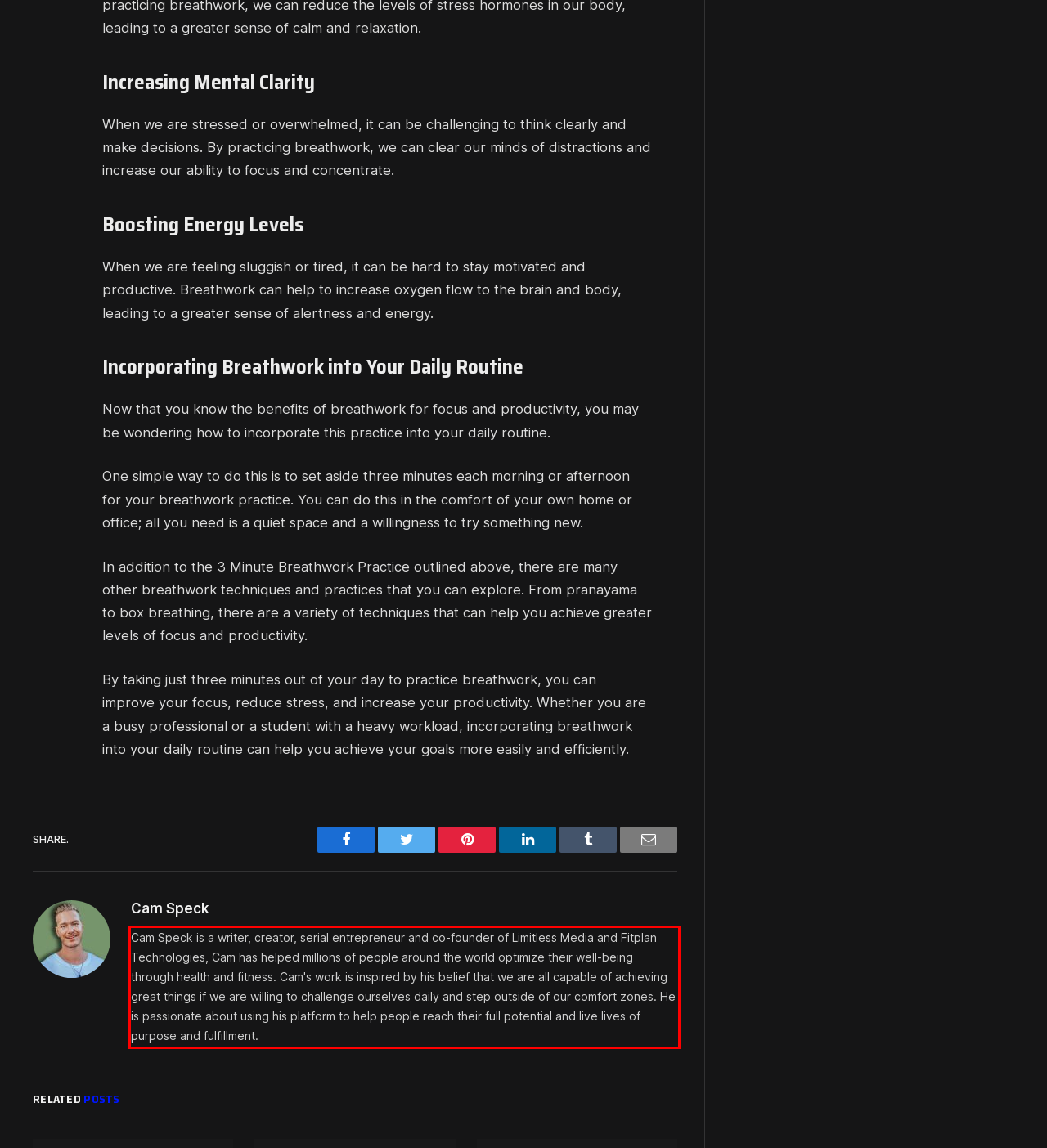Please analyze the screenshot of a webpage and extract the text content within the red bounding box using OCR.

Cam Speck is a writer, creator, serial entrepreneur and co-founder of Limitless Media and Fitplan Technologies, Cam has helped millions of people around the world optimize their well-being through health and fitness. Cam's work is inspired by his belief that we are all capable of achieving great things if we are willing to challenge ourselves daily and step outside of our comfort zones. He is passionate about using his platform to help people reach their full potential and live lives of purpose and fulfillment.